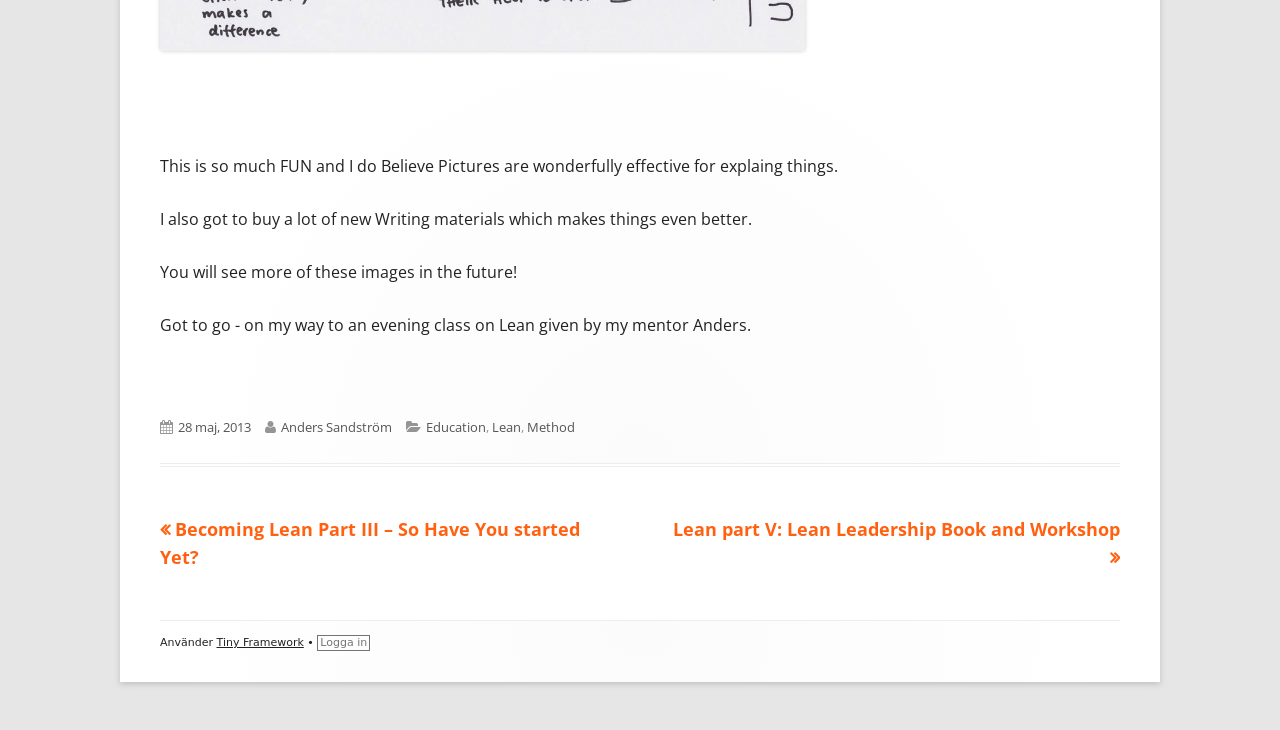Reply to the question with a single word or phrase:
What is the author's name?

Anders Sandström